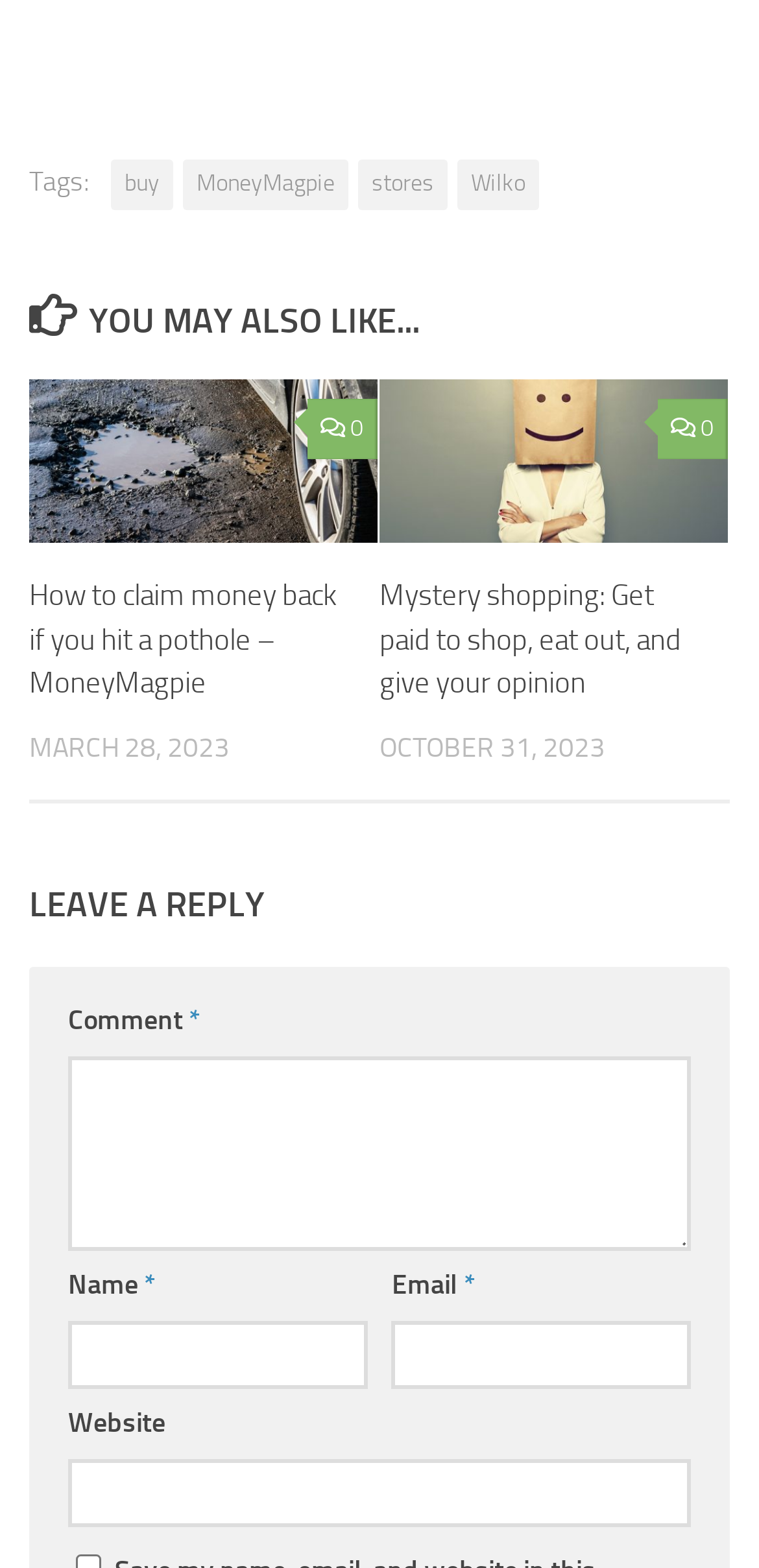Identify the bounding box coordinates of the section that should be clicked to achieve the task described: "Click on the 'Wilko' link".

[0.603, 0.102, 0.71, 0.134]